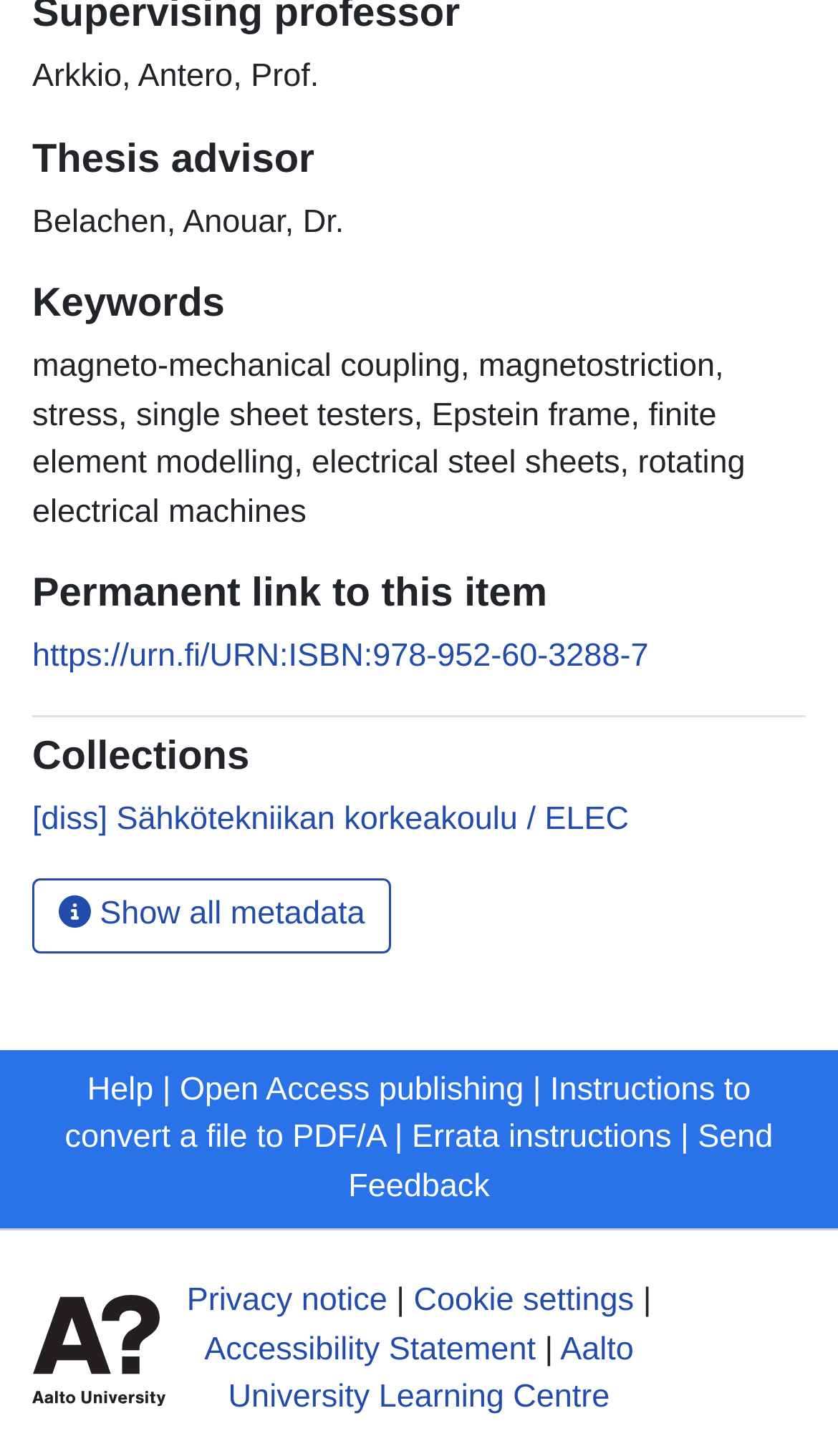What is the permanent link to this item?
Look at the screenshot and respond with one word or a short phrase.

https://urn.fi/URN:ISBN:978-952-60-3288-7